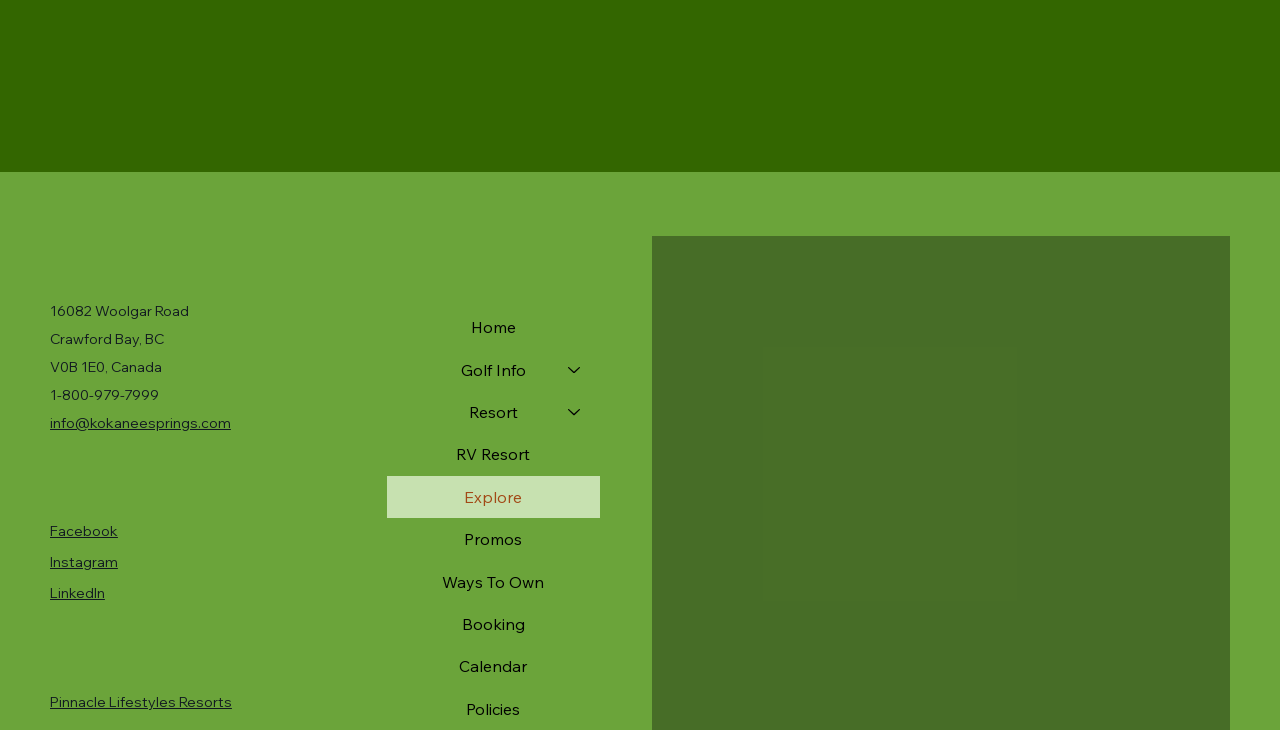Please identify the bounding box coordinates of the clickable area that will fulfill the following instruction: "View Resort information". The coordinates should be in the format of four float numbers between 0 and 1, i.e., [left, top, right, bottom].

[0.429, 0.536, 0.469, 0.594]